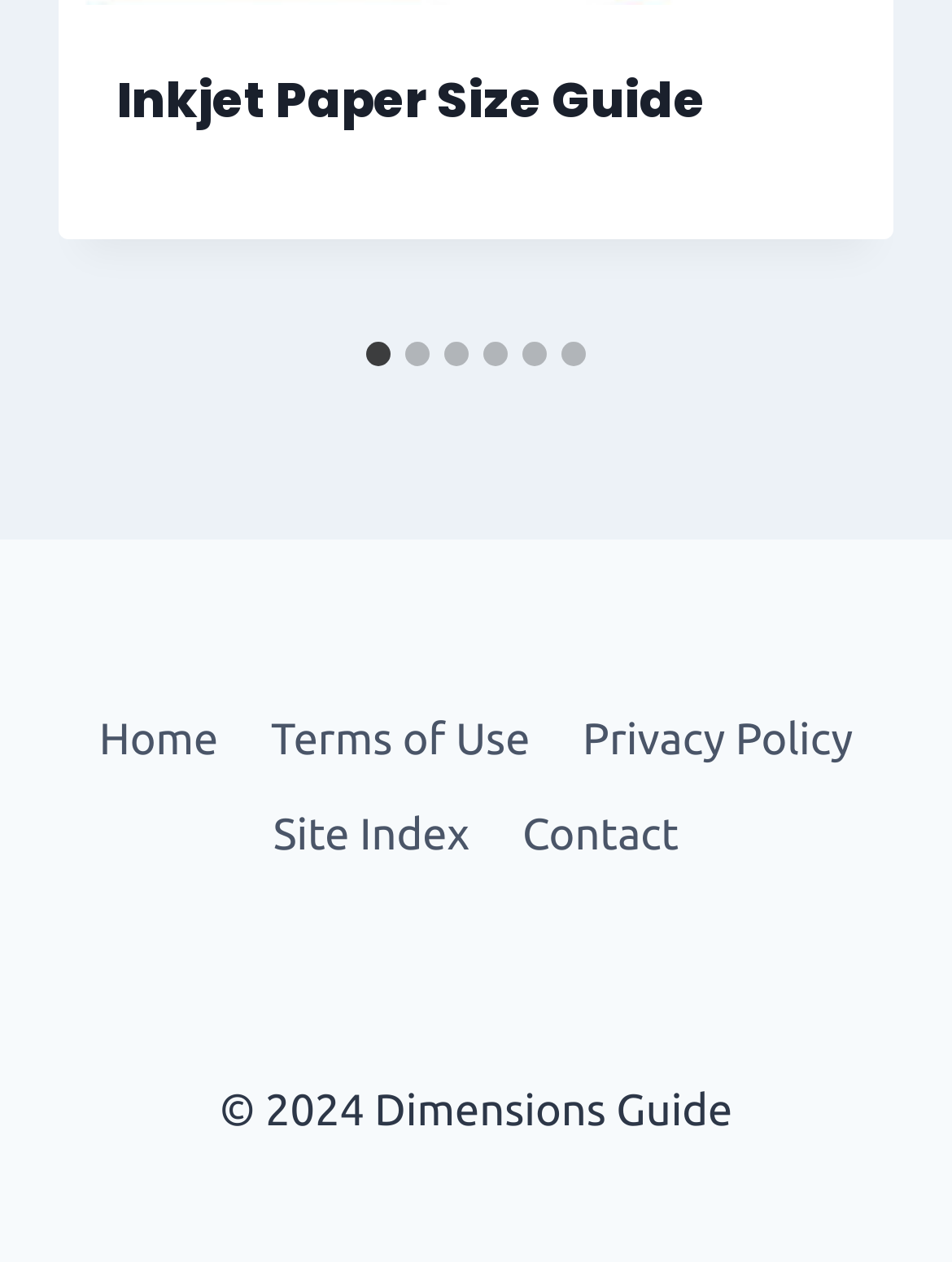Identify the bounding box coordinates of the specific part of the webpage to click to complete this instruction: "Select slide 1".

[0.385, 0.272, 0.41, 0.291]